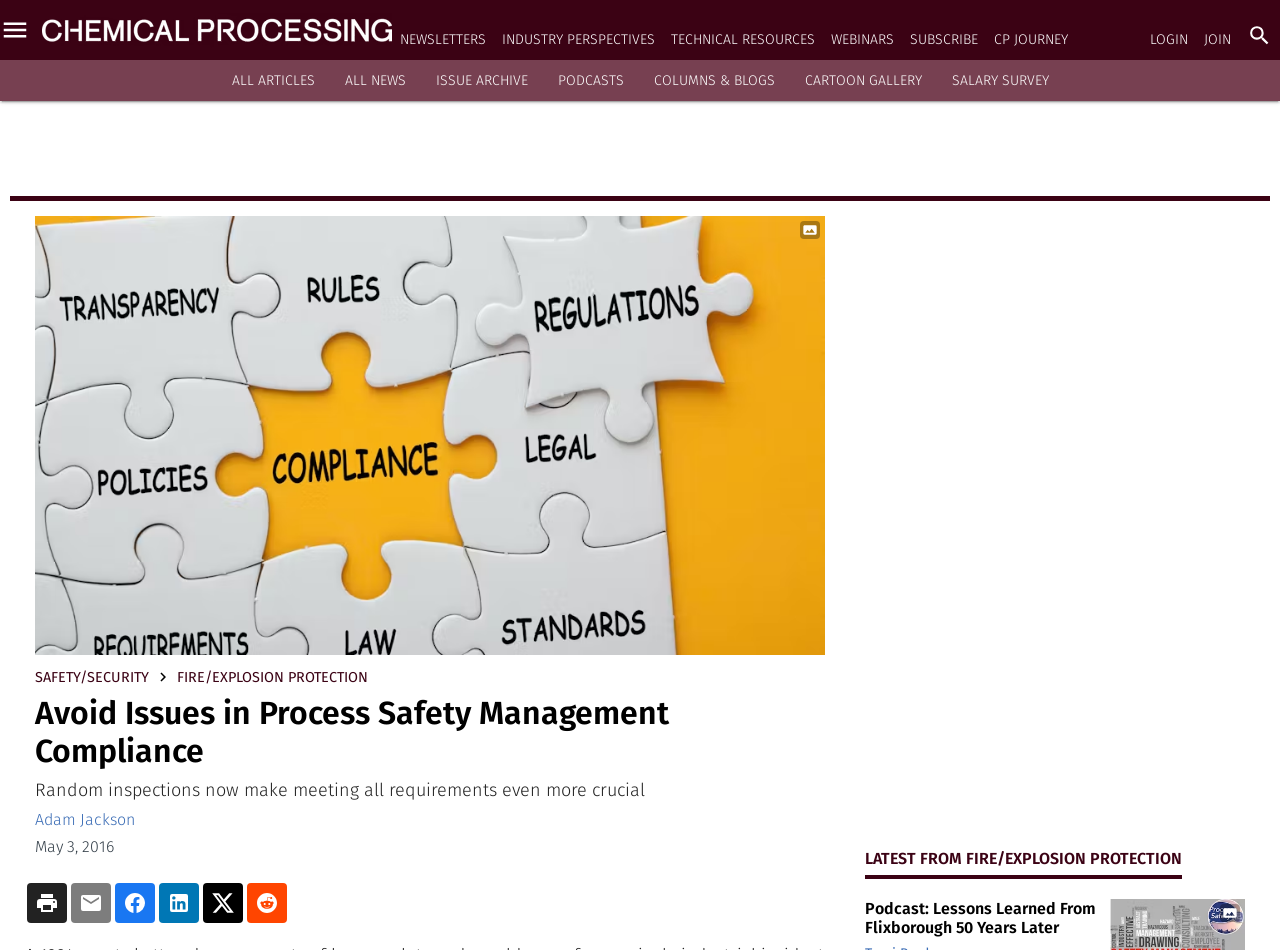Please specify the bounding box coordinates of the element that should be clicked to execute the given instruction: 'View the 'LATEST FROM FIRE/EXPLOSION PROTECTION' section'. Ensure the coordinates are four float numbers between 0 and 1, expressed as [left, top, right, bottom].

[0.668, 0.885, 0.98, 0.936]